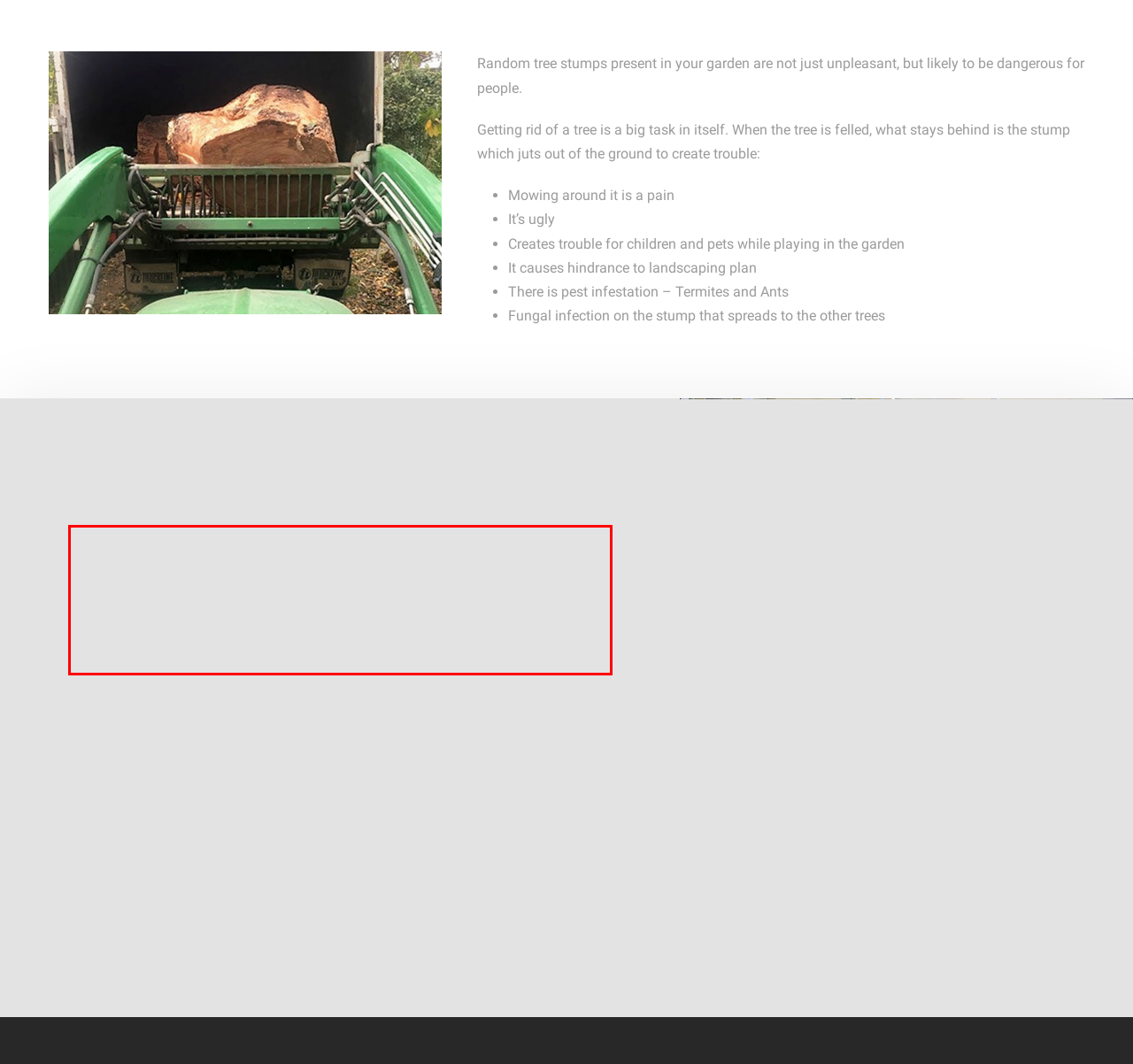You are looking at a screenshot of a webpage with a red rectangle bounding box. Use OCR to identify and extract the text content found inside this red bounding box.

When it comes to helping you with tree stump removal and stump grinding in Perth, , we come ove to inspect the stump and surrounding areas. After analyzing the type of work we need to do, we equip ourselves with the proper grinder and away we go. You’ll be surprised just how quickly we can transform that area into something useful – blink and it’s gone! Also surprising to most people is how relatively inexpensive stumpgrinding is, and what a difference it makes!